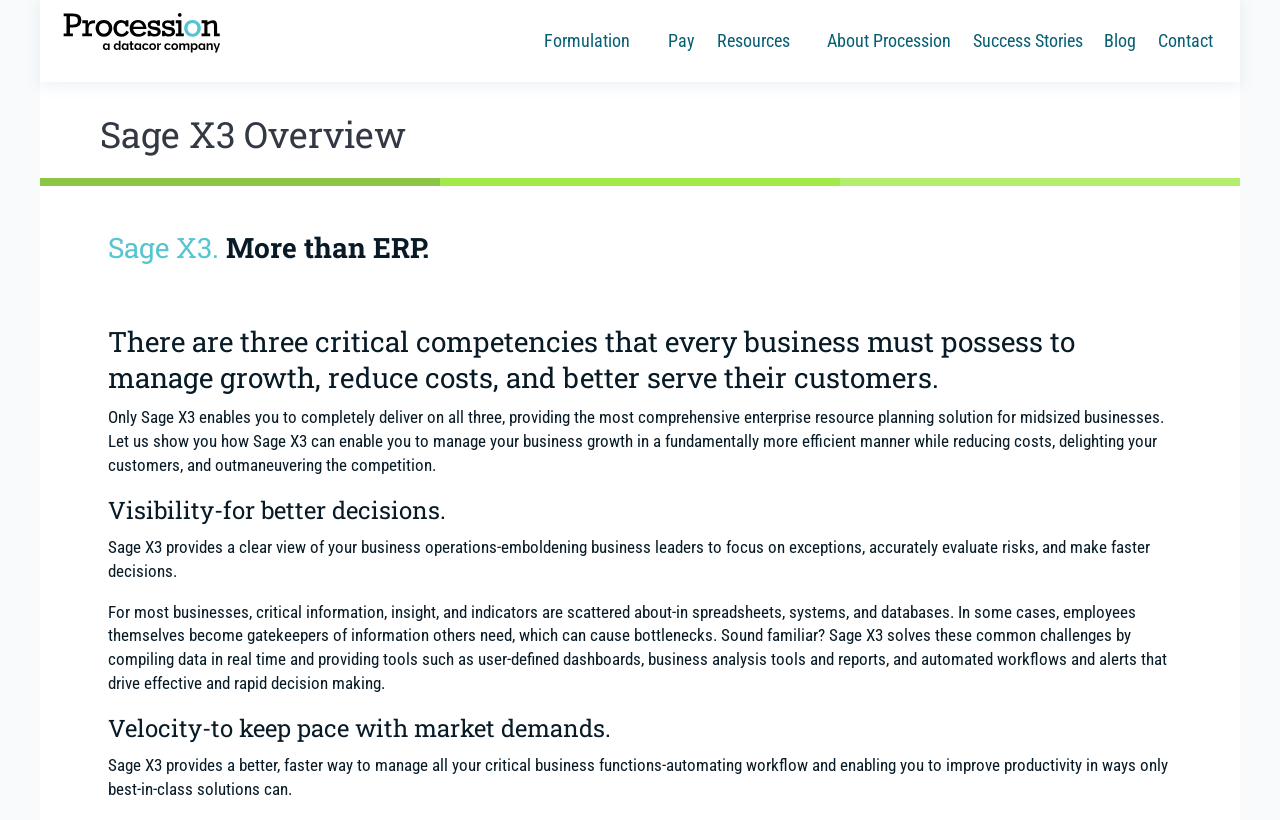Give a detailed account of the webpage.

The webpage is about Sage X3 Overview, provided by Procession Software. At the top, there is a heading with the company name "Procession Software" and a link to it. Below this, there is a row of links to various sections, including "Formulation", "Pay", "Resources", "About Procession", "Success Stories", "Blog", and "Contact".

The main content of the page is divided into sections, each with a heading. The first section is titled "Sage X3 Overview" and has a subheading "Sage X3. More than ERP." Below this, there is a paragraph of text that explains the three critical competencies that businesses must possess to manage growth, reduce costs, and better serve their customers.

The next section is titled "Visibility-for better decisions" and has a paragraph of text that explains how Sage X3 provides a clear view of business operations, enabling business leaders to make faster decisions. This is followed by another paragraph that elaborates on how Sage X3 solves common challenges by compiling data in real-time and providing tools for effective decision making.

The final section is titled "Velocity-to keep pace with market demands" and has a paragraph of text that explains how Sage X3 provides a better, faster way to manage critical business functions, automating workflow and improving productivity.